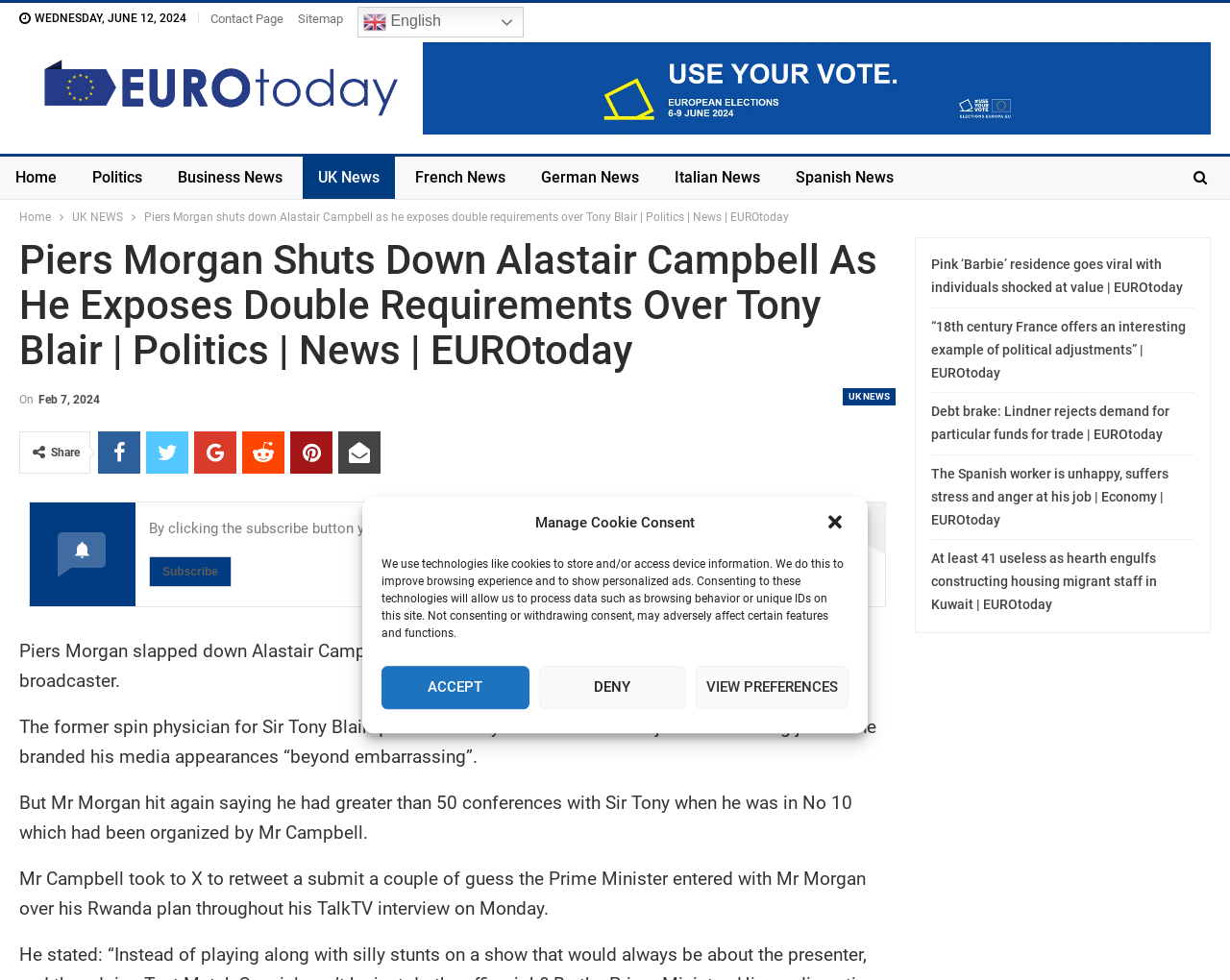What is the date of the article?
Using the image as a reference, answer with just one word or a short phrase.

Wednesday, June 12, 2024